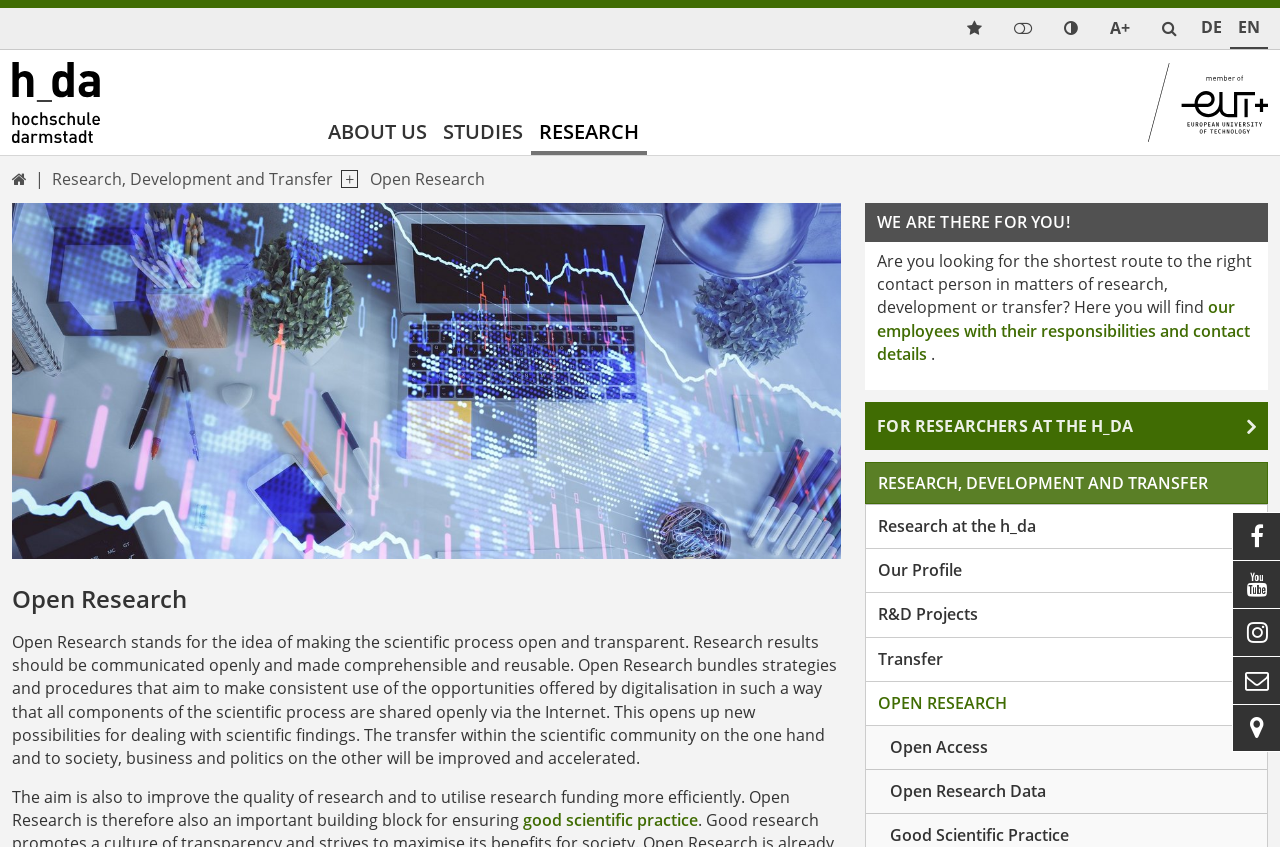Please specify the bounding box coordinates of the area that should be clicked to accomplish the following instruction: "View data protection declaration". The coordinates should consist of four float numbers between 0 and 1, i.e., [left, top, right, bottom].

None